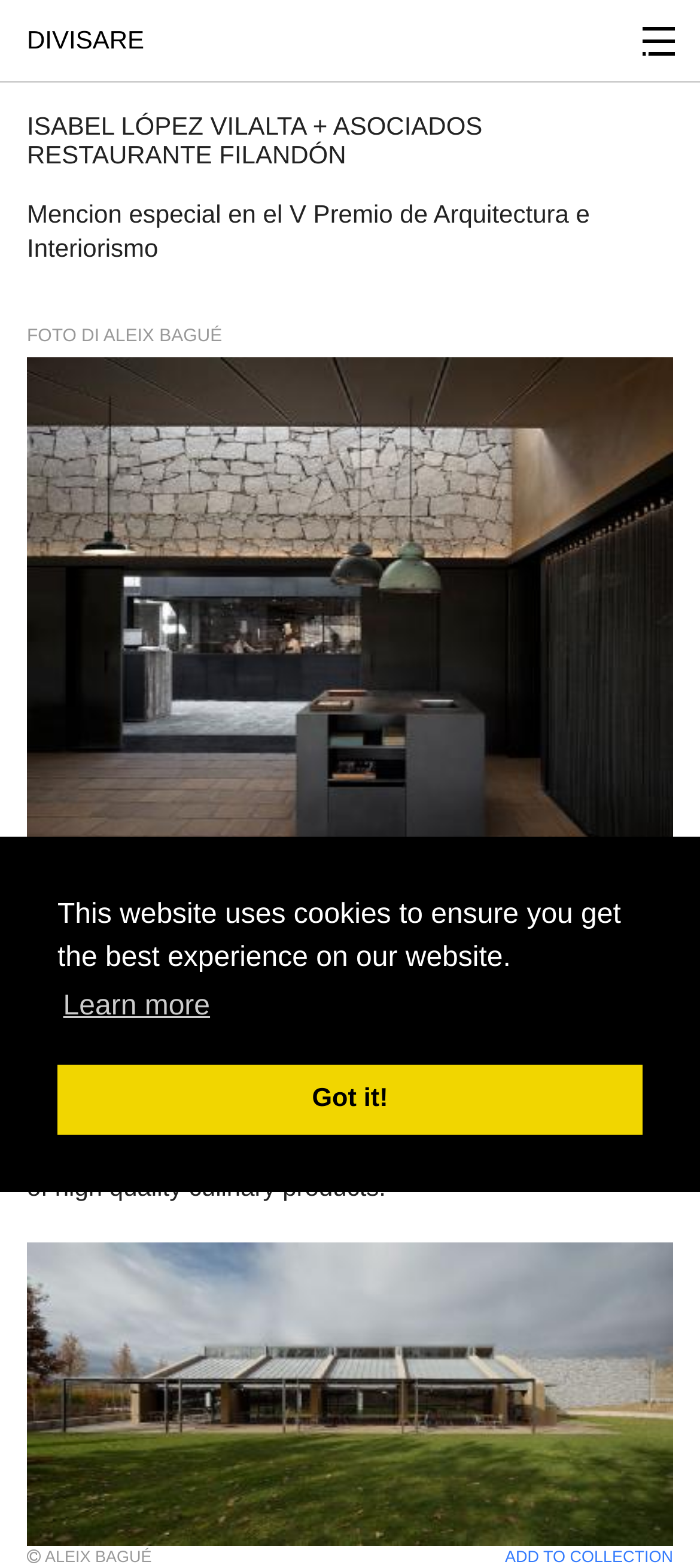Please identify the bounding box coordinates of the element's region that should be clicked to execute the following instruction: "Search for something". The bounding box coordinates must be four float numbers between 0 and 1, i.e., [left, top, right, bottom].

[0.038, 0.07, 0.962, 0.102]